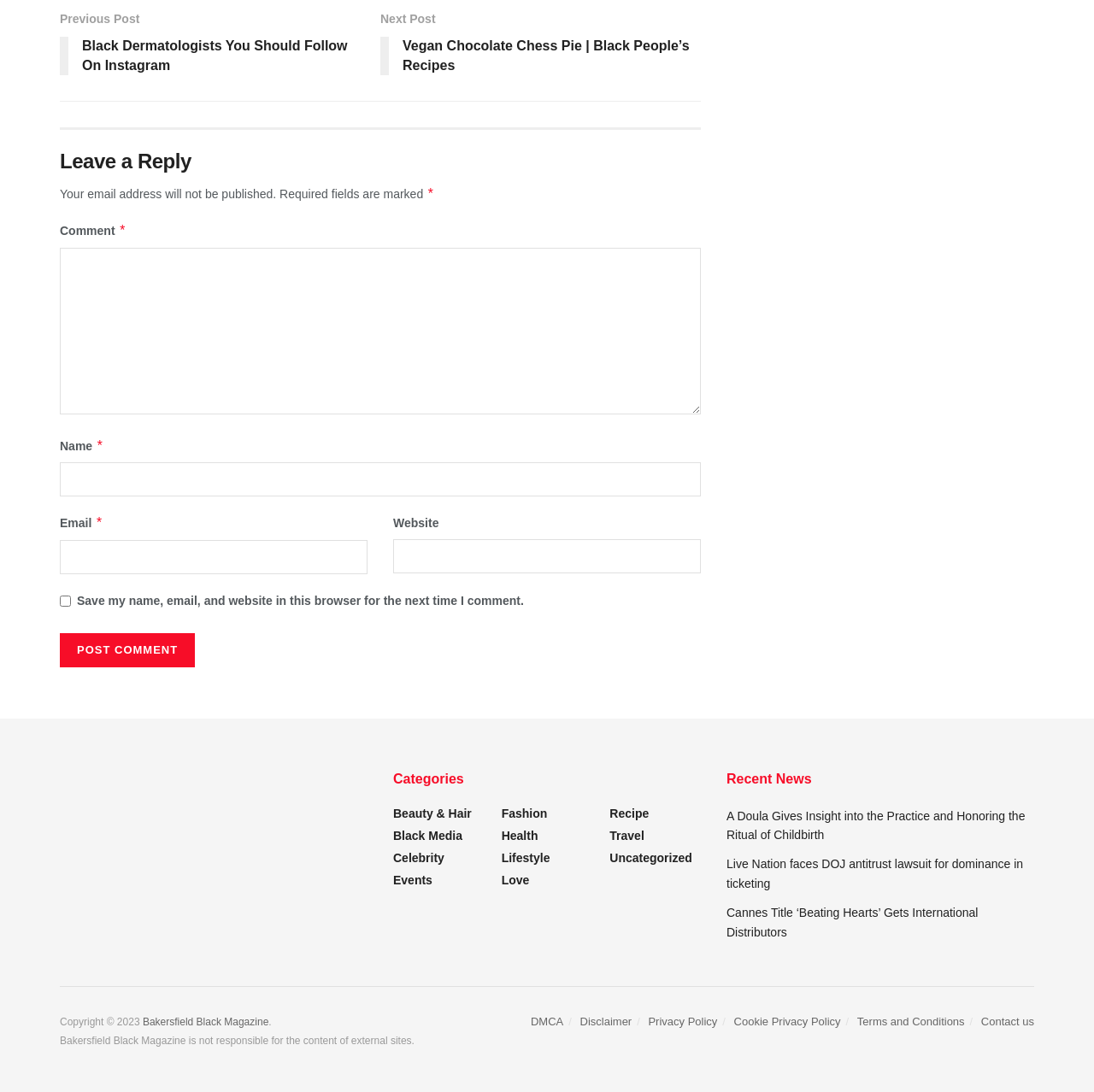What is the purpose of the comment section?
Please provide an in-depth and detailed response to the question.

The comment section is where users can leave a reply to the post. It is indicated by the heading 'Leave a Reply' and consists of fields for name, email, website, and comment, as well as a checkbox to save the user's information for future comments.